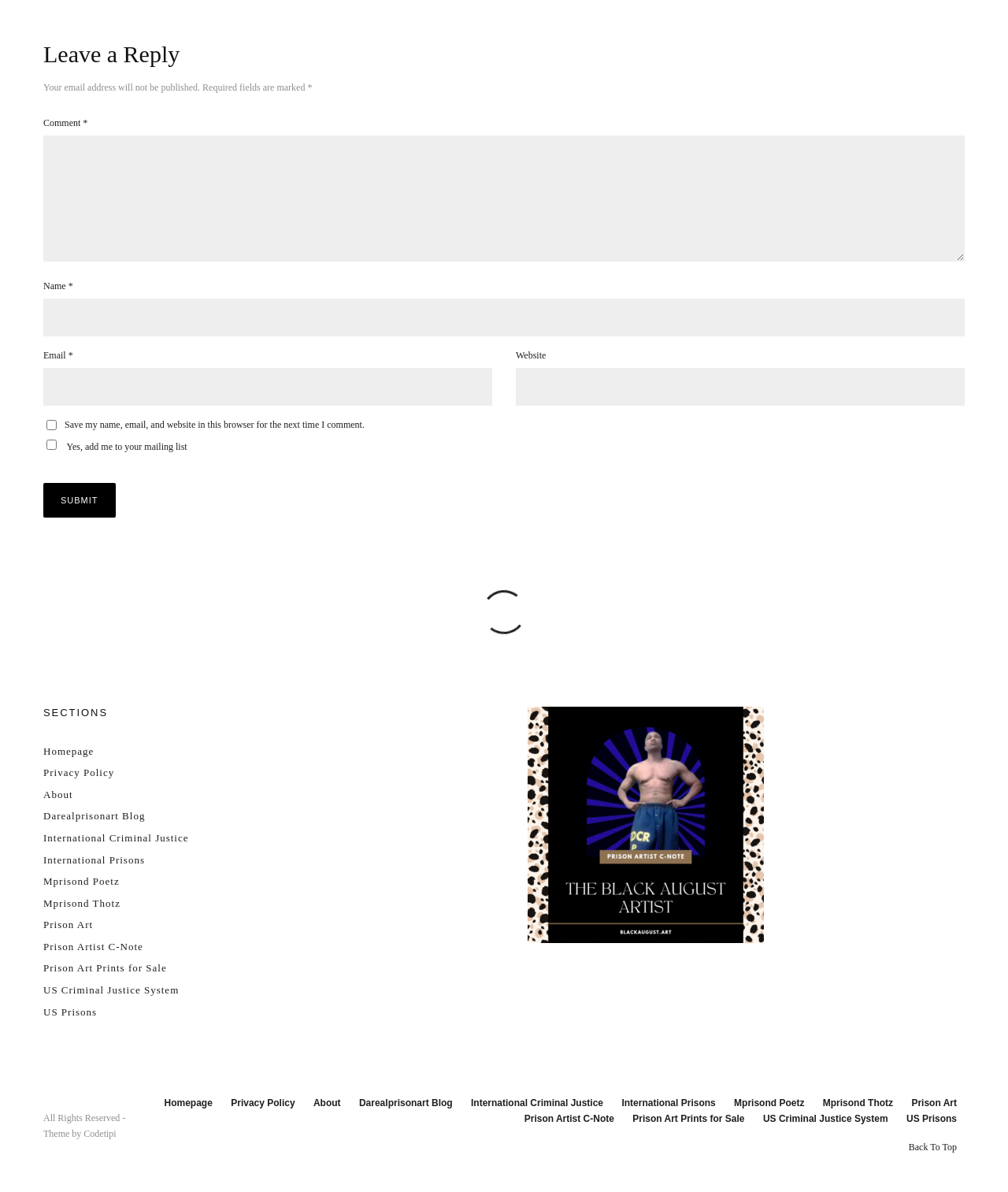Answer the question briefly using a single word or phrase: 
What is the copyright notice at the bottom of the page?

All Rights Reserved